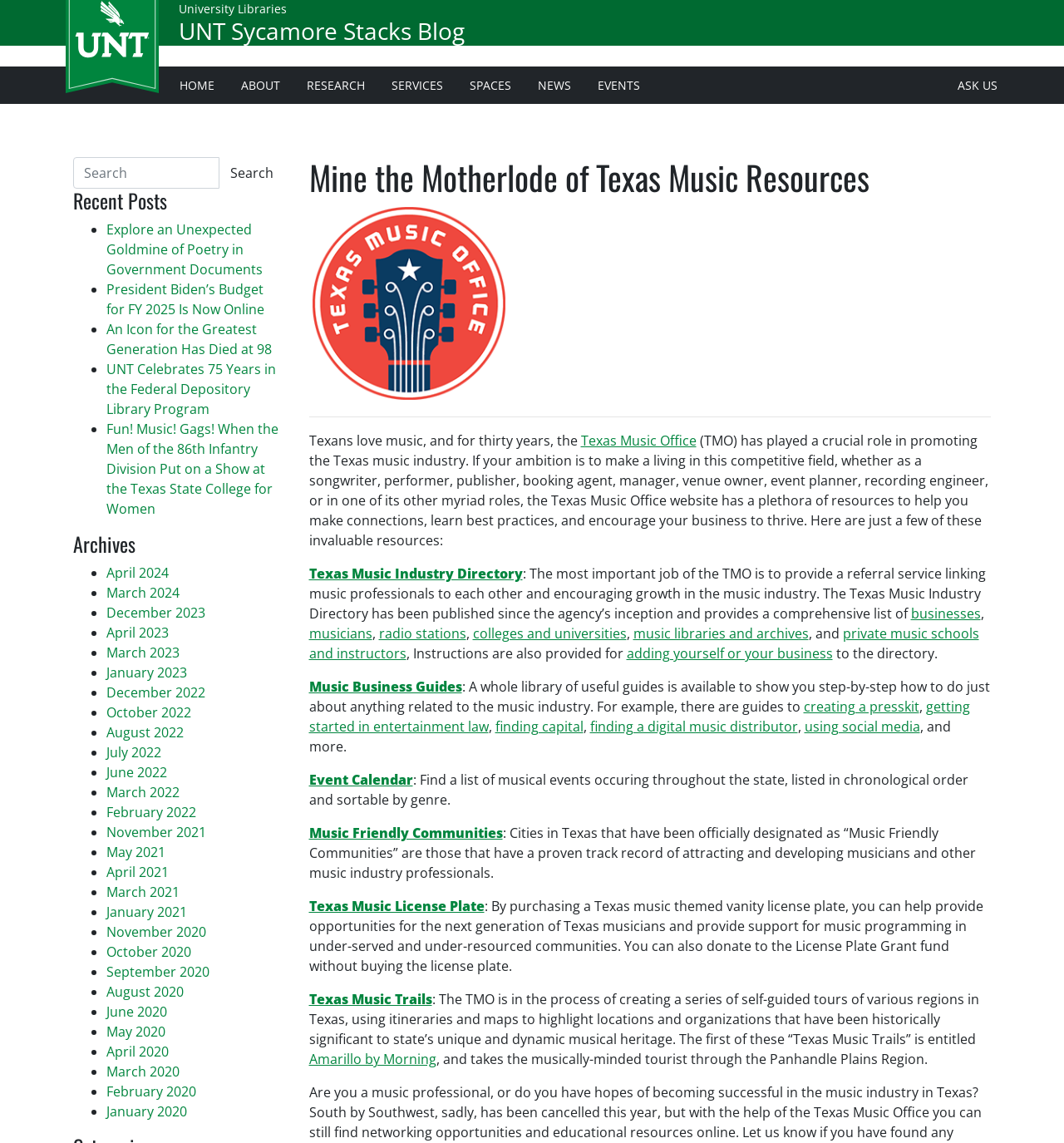Identify the bounding box coordinates of the clickable region necessary to fulfill the following instruction: "Read the 'Mine the Motherlode of Texas Music Resources' article". The bounding box coordinates should be four float numbers between 0 and 1, i.e., [left, top, right, bottom].

[0.29, 0.137, 0.931, 0.172]